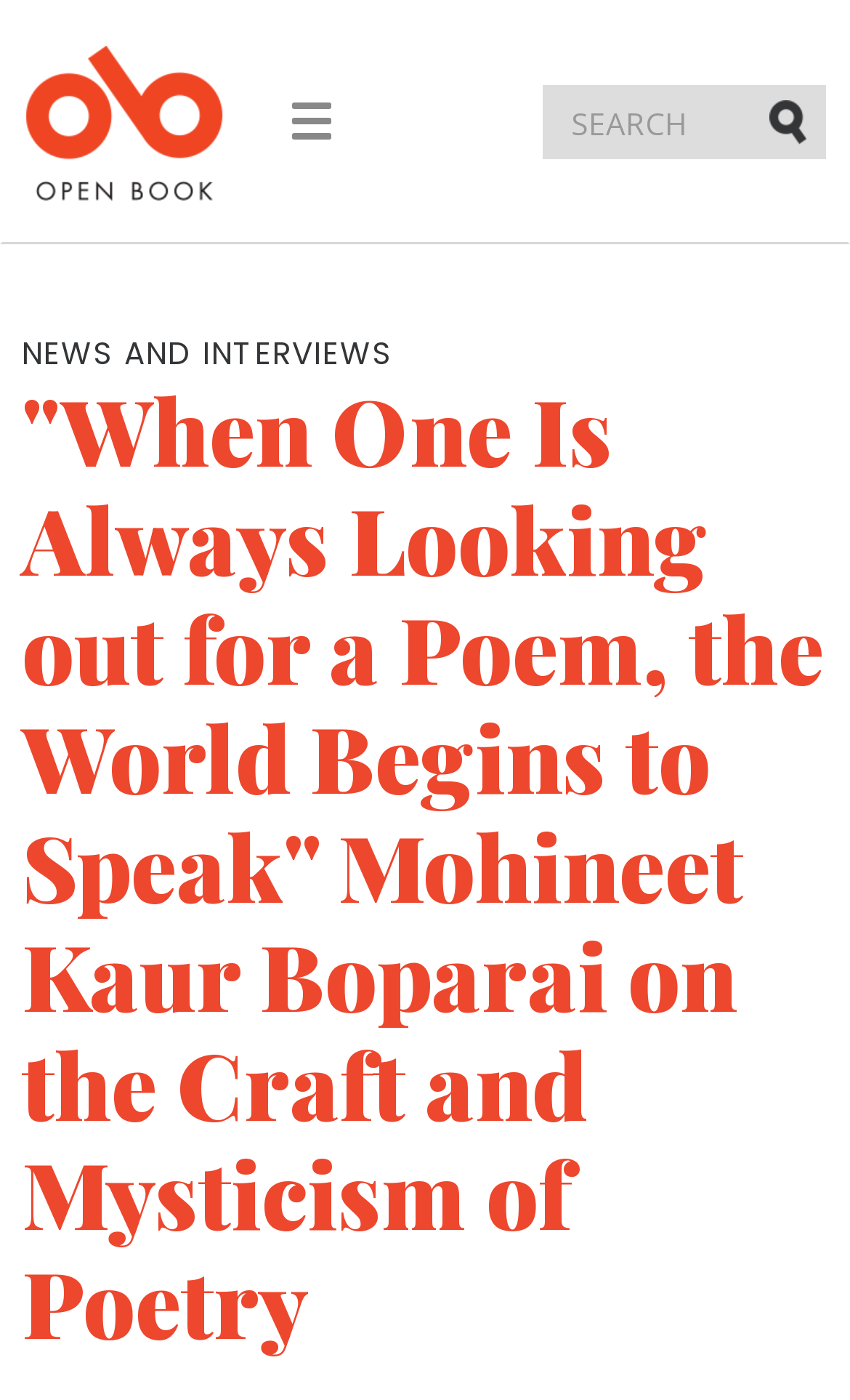What is the purpose of the textbox?
Use the information from the screenshot to give a comprehensive response to the question.

I found a textbox element with the label 'SEARCH', which suggests that the purpose of the textbox is to allow users to search for something on the website.